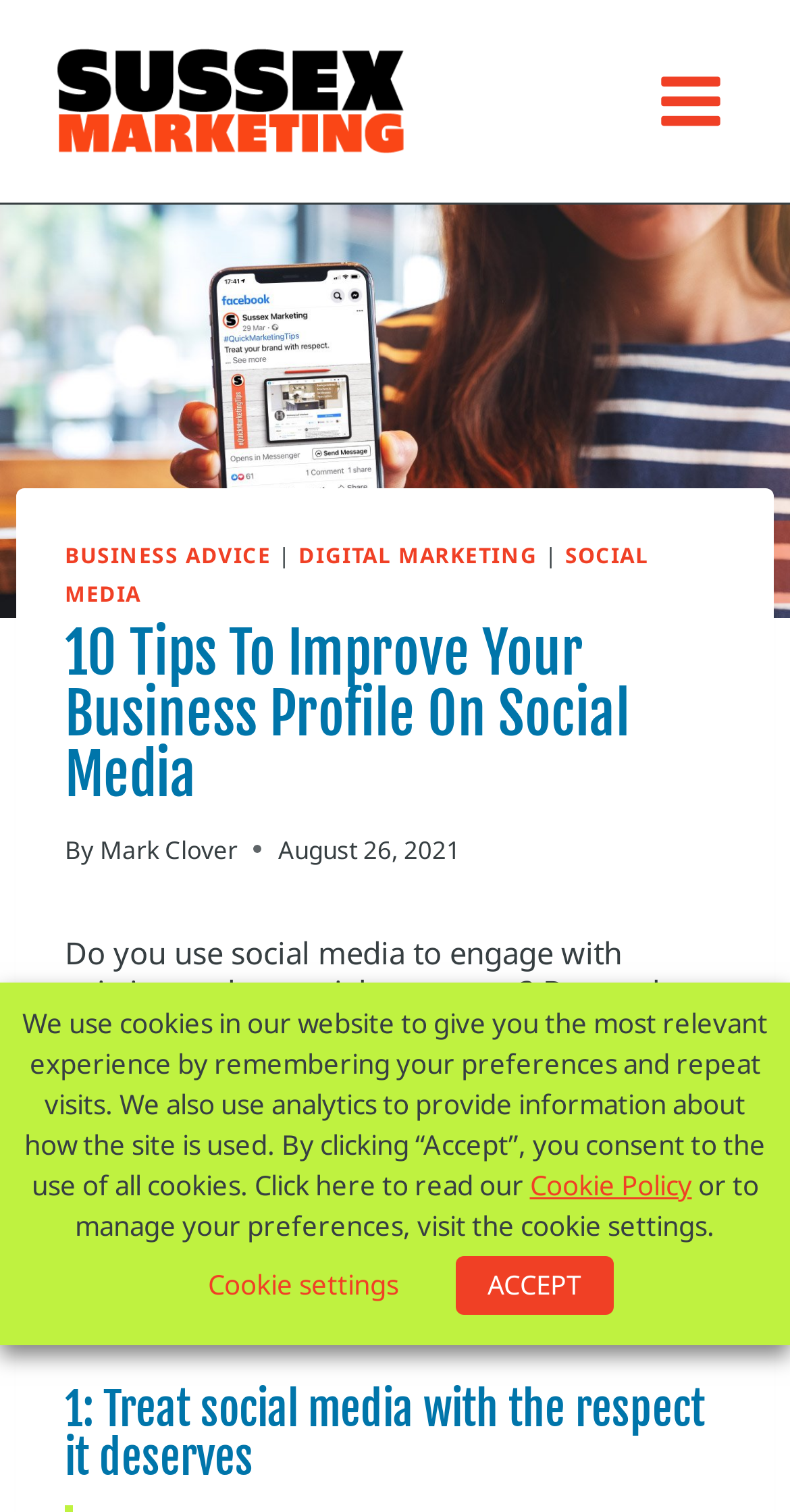What is the main topic of the article?
Using the information presented in the image, please offer a detailed response to the question.

The main topic of the article can be inferred from the heading '10 Tips To Improve Your Business Profile On Social Media' and the text describing the purpose of the article, which is to provide advice on social media.